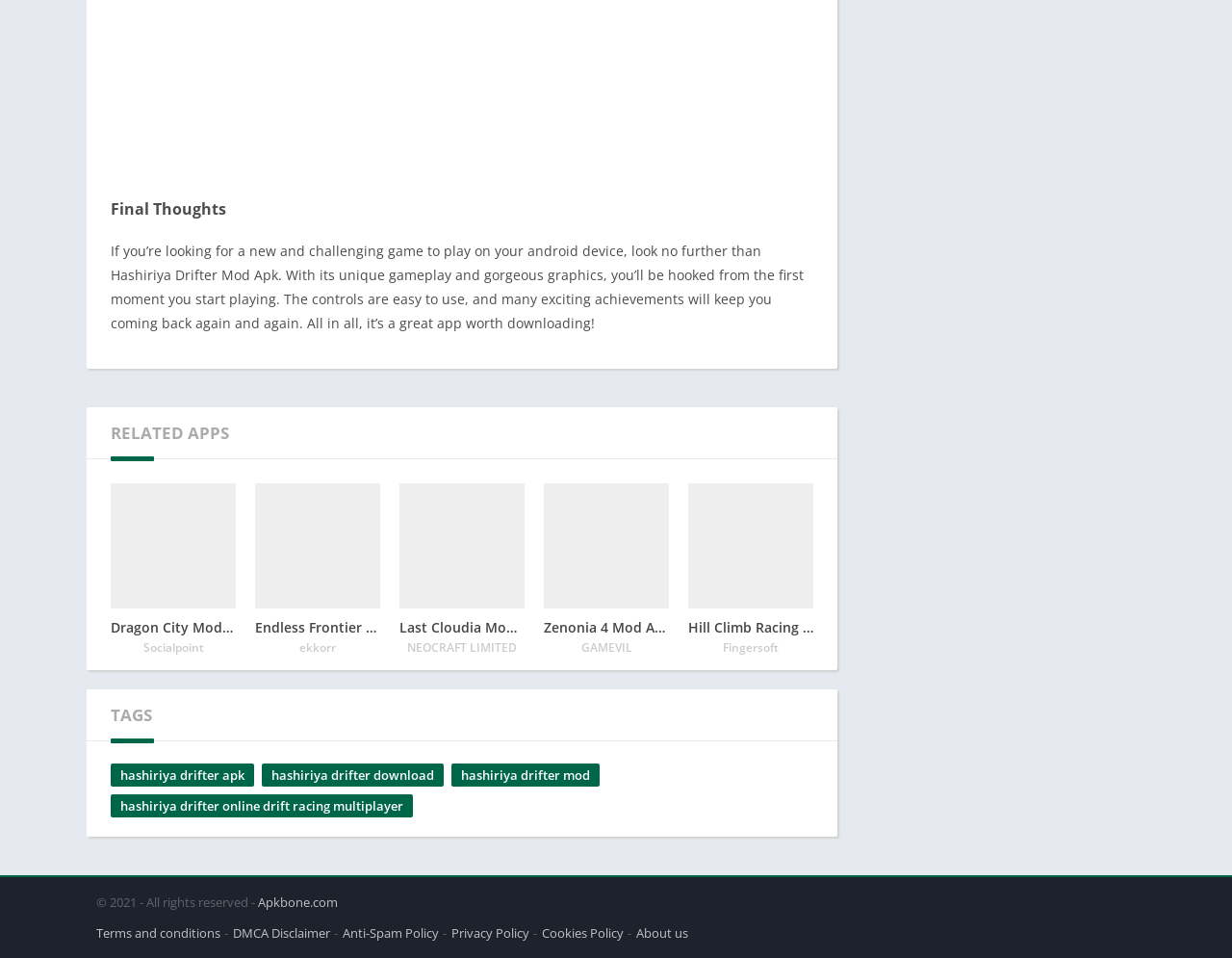Please specify the bounding box coordinates of the region to click in order to perform the following instruction: "Click on the 'Best laid plans' link".

None